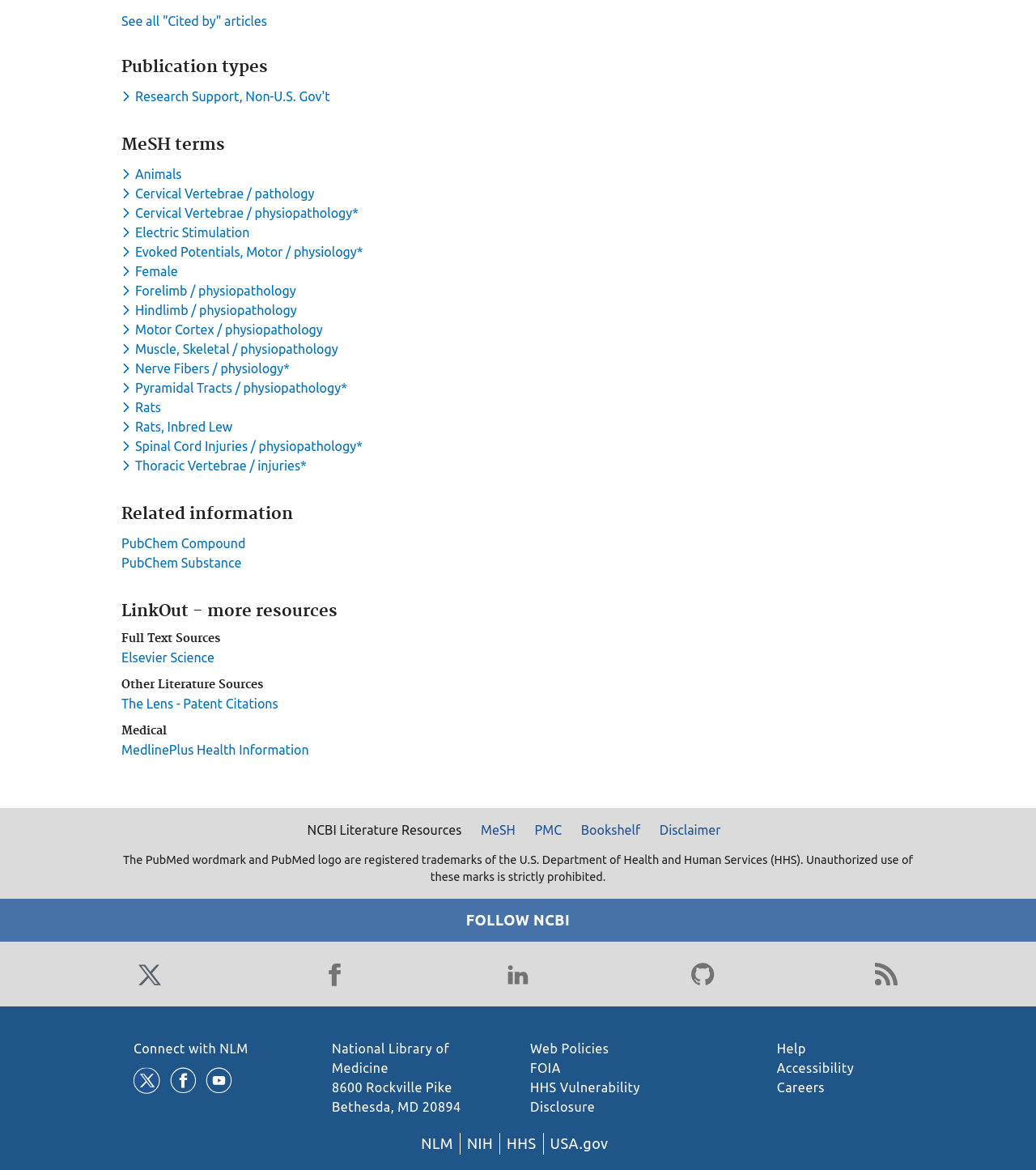Identify the bounding box coordinates for the region to click in order to carry out this instruction: "View PubChem Compound". Provide the coordinates using four float numbers between 0 and 1, formatted as [left, top, right, bottom].

[0.117, 0.458, 0.237, 0.471]